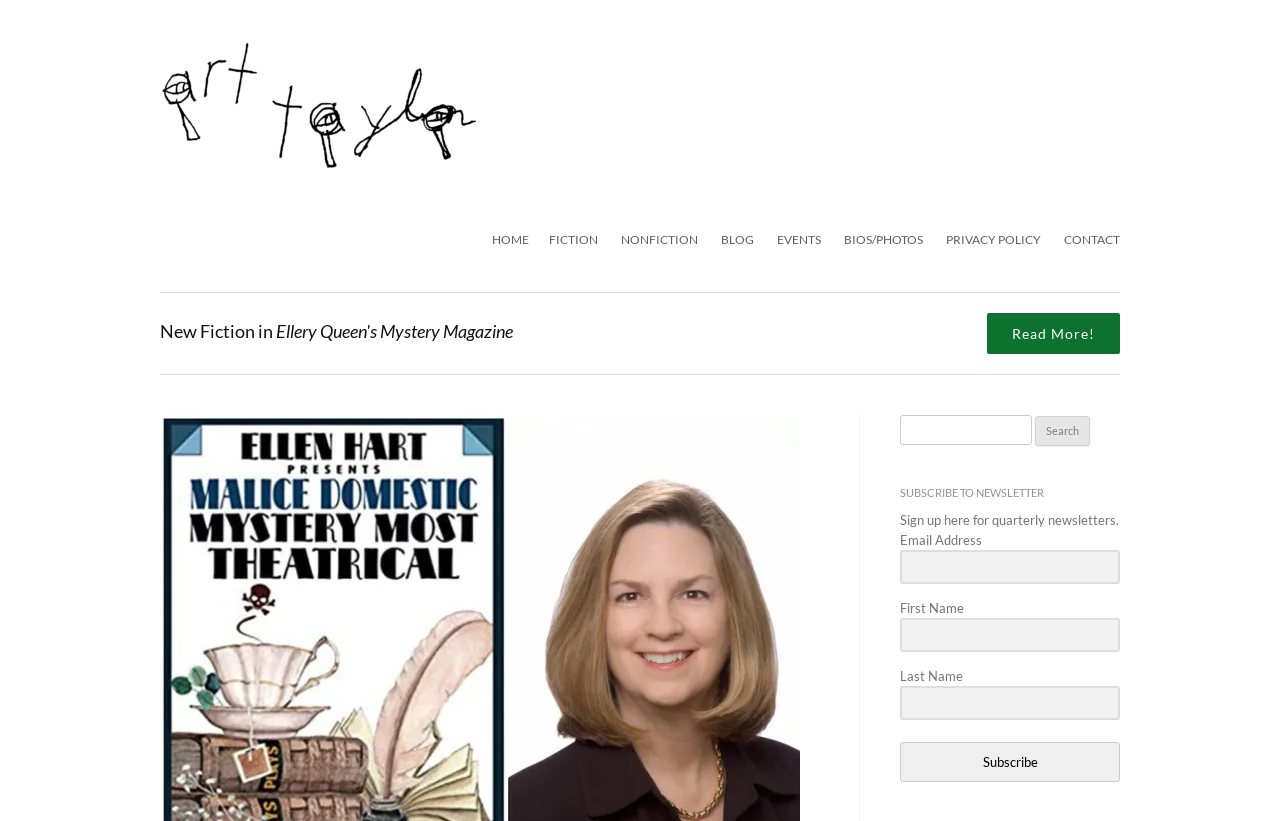Mark the bounding box of the element that matches the following description: "Read More!".

[0.771, 0.382, 0.875, 0.432]